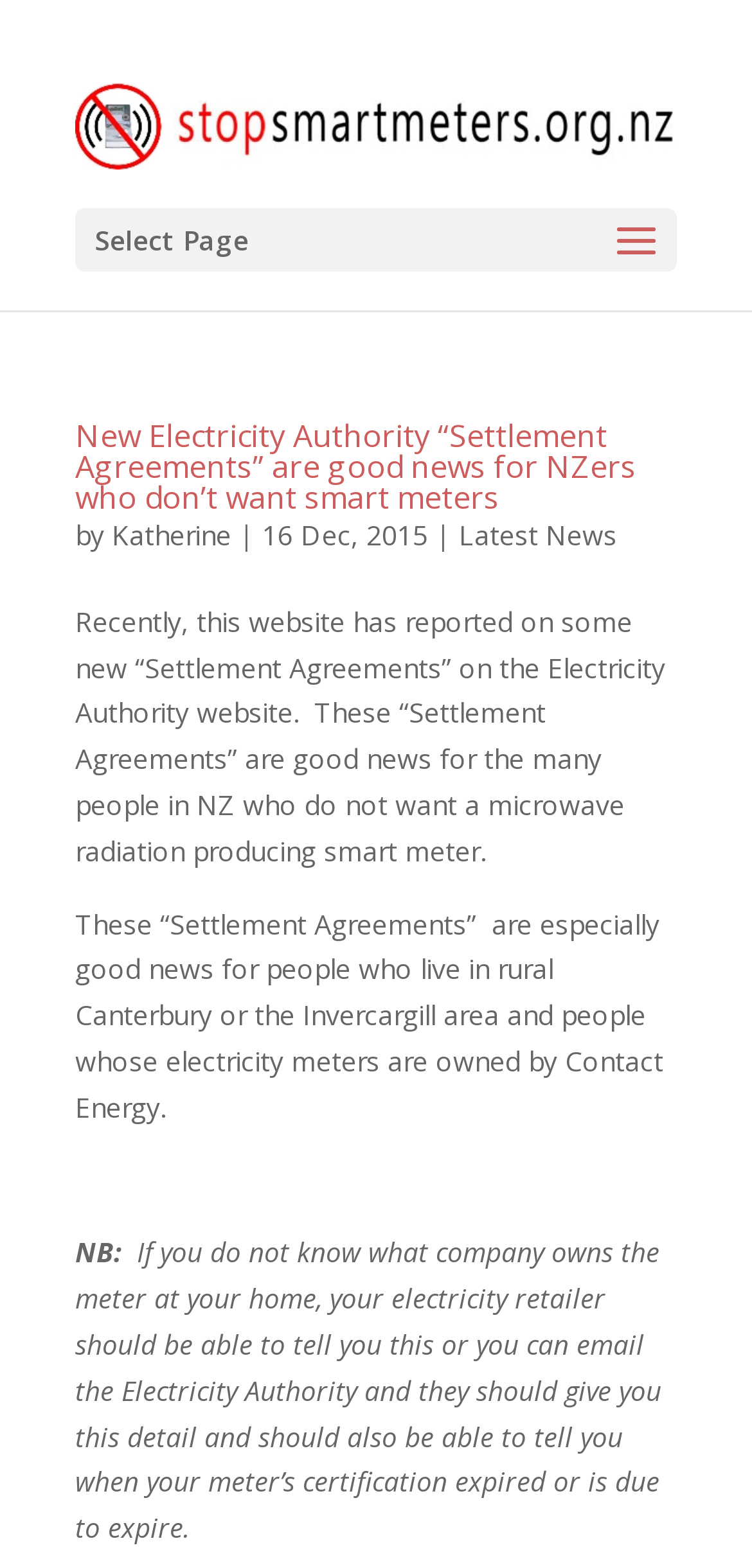Please locate the UI element described by "Katherine" and provide its bounding box coordinates.

[0.149, 0.329, 0.308, 0.353]